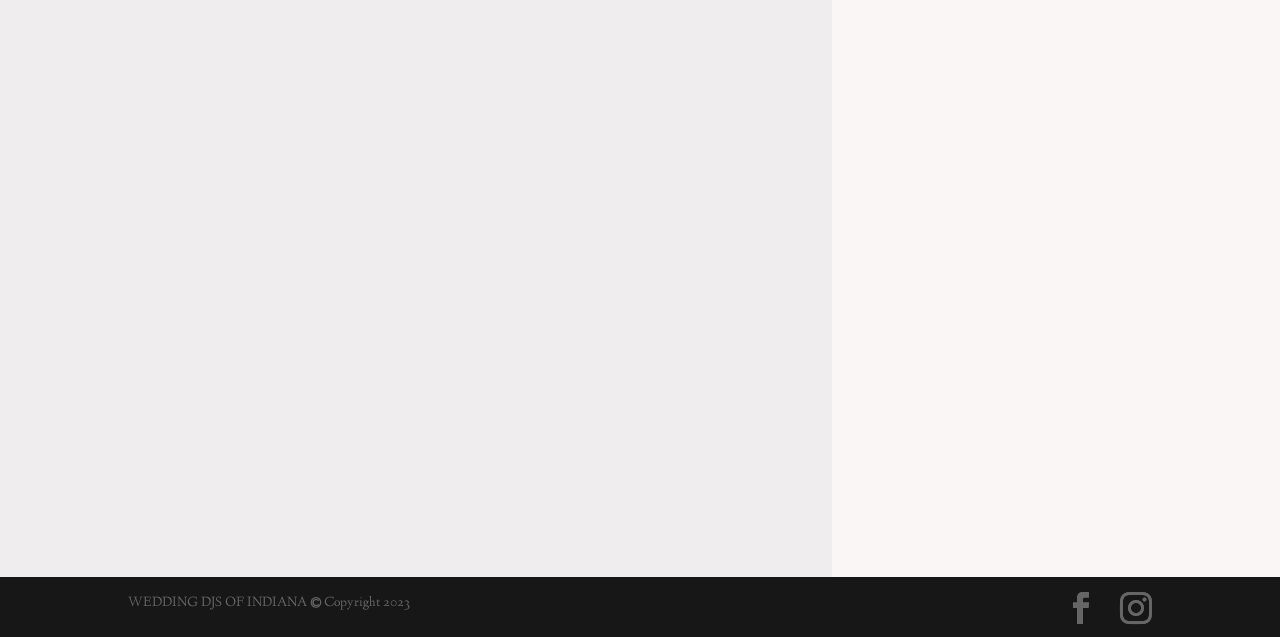Give a one-word or one-phrase response to the question: 
What is the year of copyright?

2023